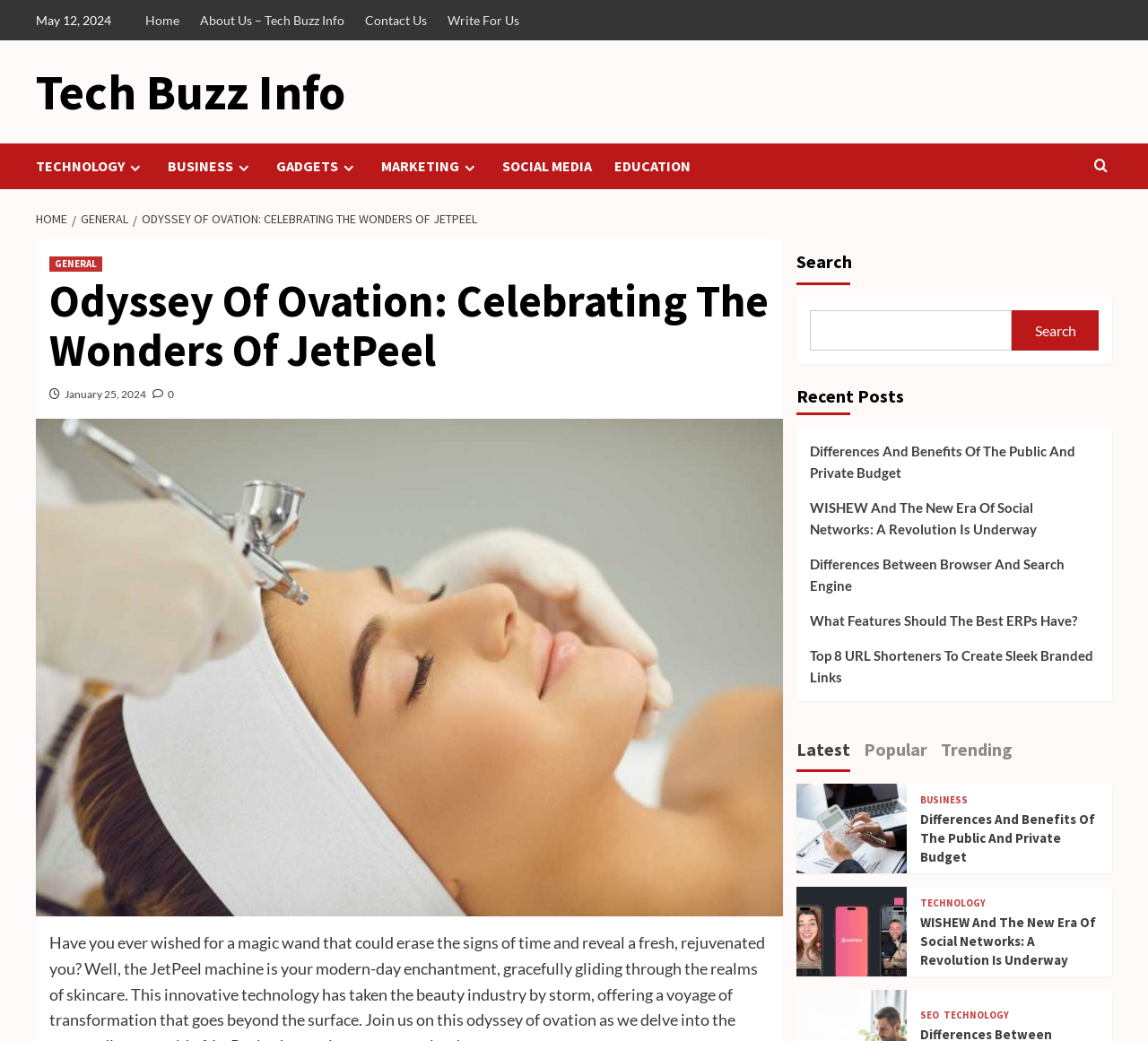Can you identify the bounding box coordinates of the clickable region needed to carry out this instruction: 'Search for something'? The coordinates should be four float numbers within the range of 0 to 1, stated as [left, top, right, bottom].

[0.693, 0.229, 0.969, 0.35]